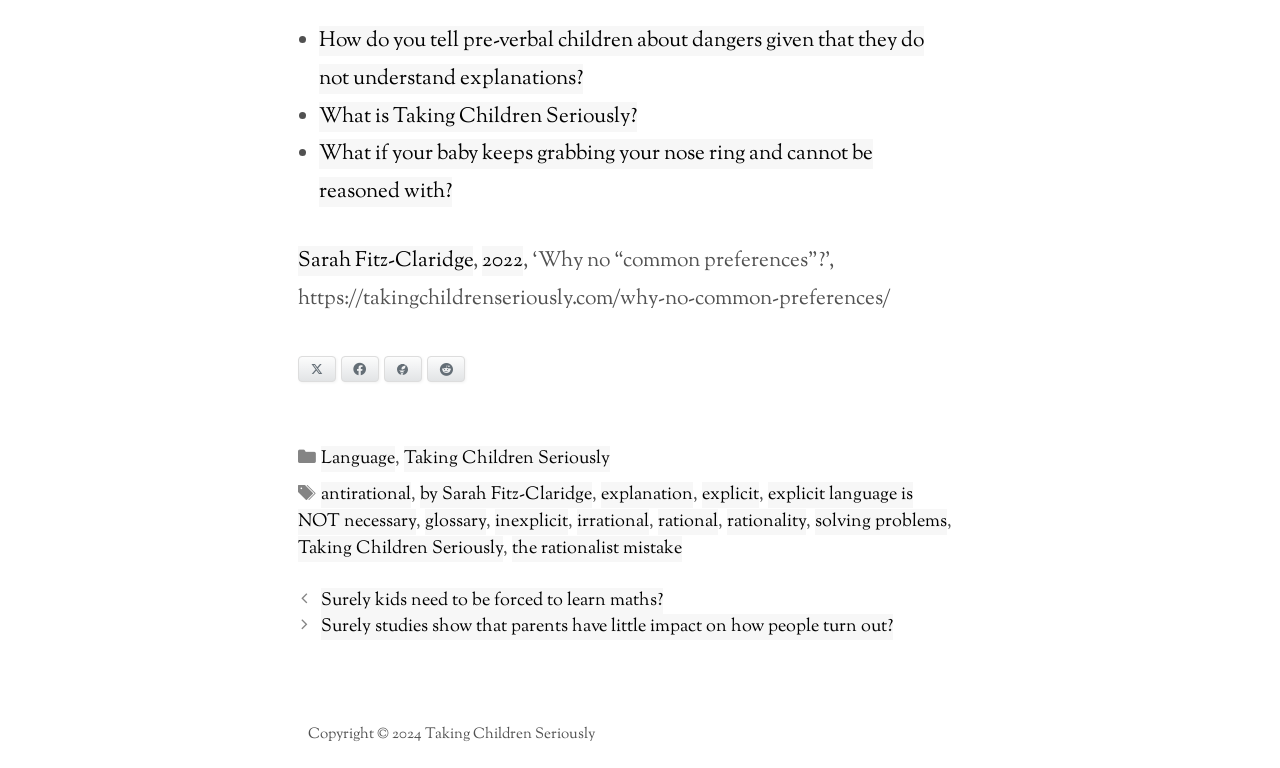Bounding box coordinates are specified in the format (top-left x, top-left y, bottom-right x, bottom-right y). All values are floating point numbers bounded between 0 and 1. Please provide the bounding box coordinate of the region this sentence describes: What is Taking Children Seriously?

[0.249, 0.132, 0.497, 0.171]